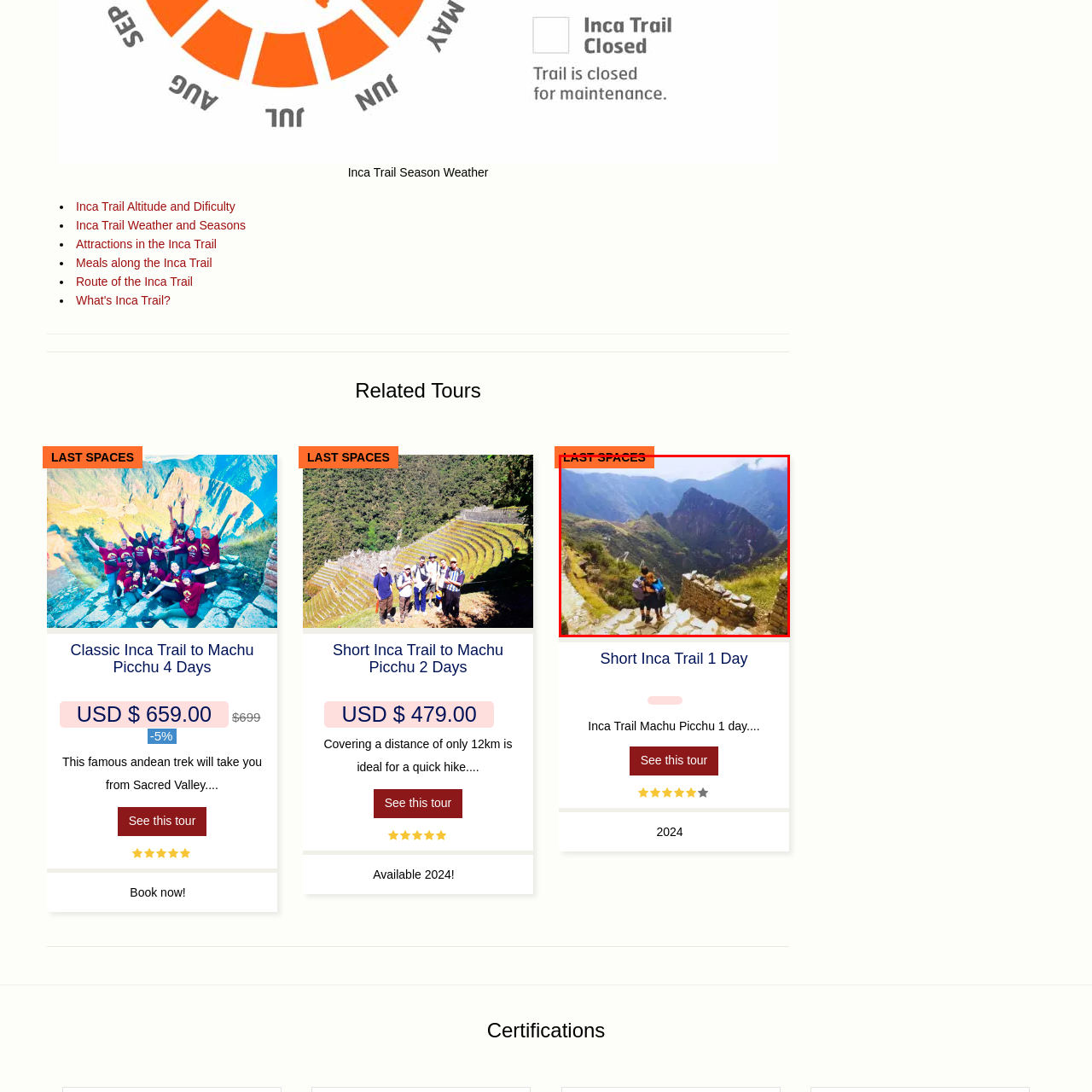Generate a detailed caption for the picture that is marked by the red rectangle.

The image showcases a breathtaking view along the Inca Trail, highlighting a stunning landscape featuring rugged mountains and lush greenery. In the foreground, there are two hikers, embracing the moment together as they pause on the stone path, surrounded by the beauty of nature. The background reveals the iconic peaks of the Andes, enveloped by mystic clouds, capturing the essence of adventure and exploration.

At the top of the image, a bold banner reads "LAST SPACES," emphasizing limited availability for an Inca Trail tour, specifically the trek to Machu Picchu known as "Inca Trail Machu Picchu - Inti Punku." This trek offers hikers a unique experience, immersing them in both the rich history and stunning scenery of this renowned ancient route. The inviting atmosphere of the trail, coupled with the call to action for the tour, conveys an exciting opportunity for adventurers eager to embark on one of the world's most famous treks.